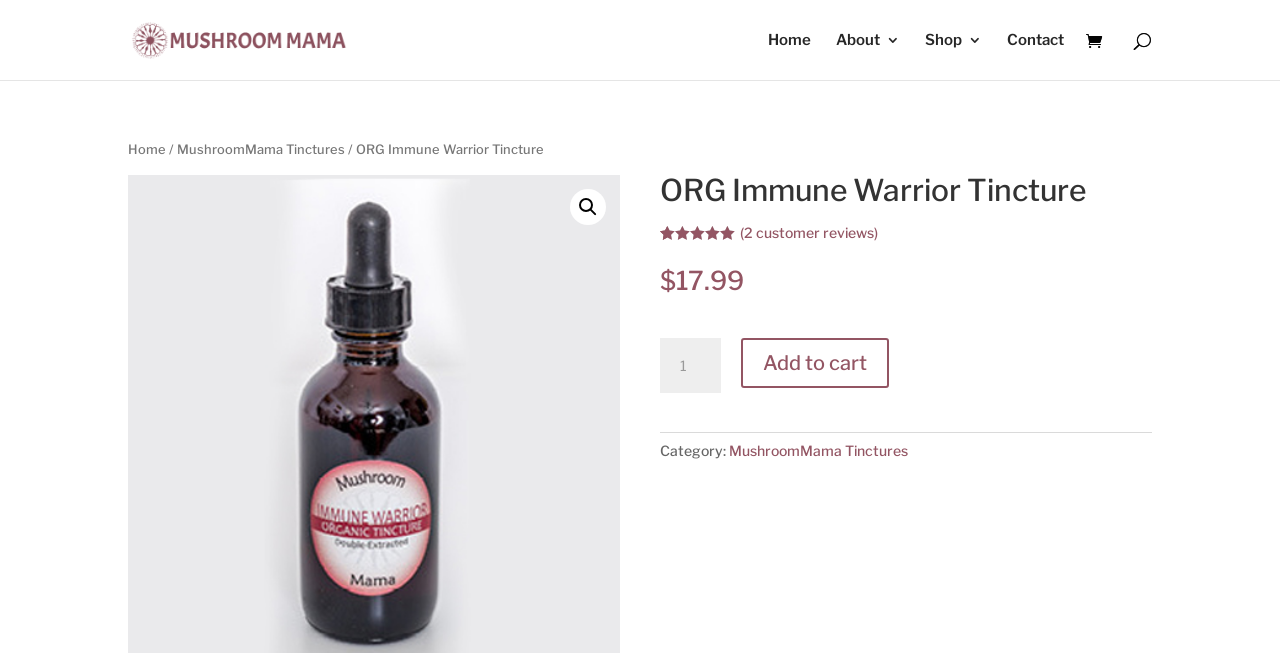Determine the bounding box coordinates of the clickable element to complete this instruction: "View product reviews". Provide the coordinates in the format of four float numbers between 0 and 1, [left, top, right, bottom].

[0.578, 0.343, 0.686, 0.369]